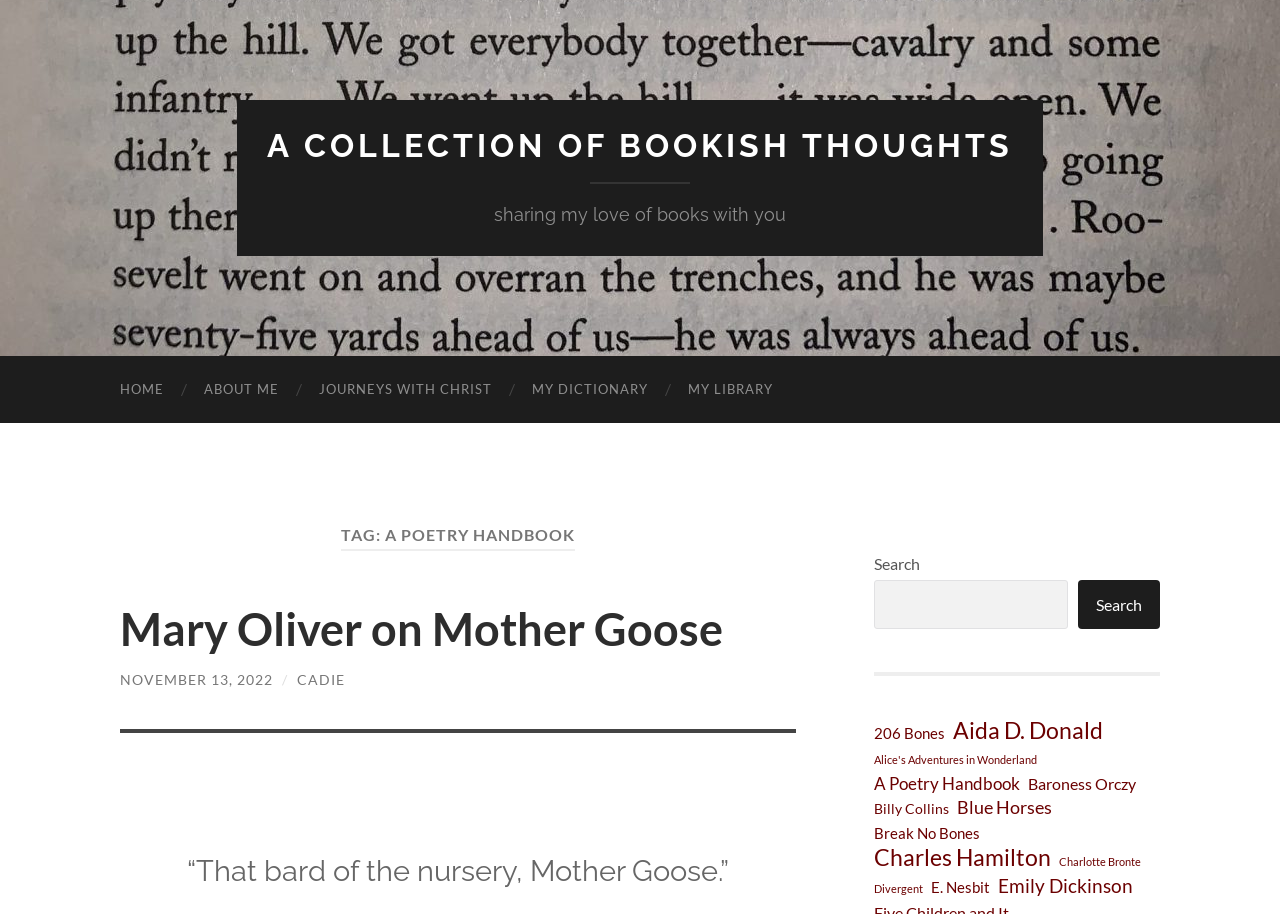Locate the bounding box coordinates of the element's region that should be clicked to carry out the following instruction: "read about Mary Oliver on Mother Goose". The coordinates need to be four float numbers between 0 and 1, i.e., [left, top, right, bottom].

[0.094, 0.659, 0.565, 0.718]